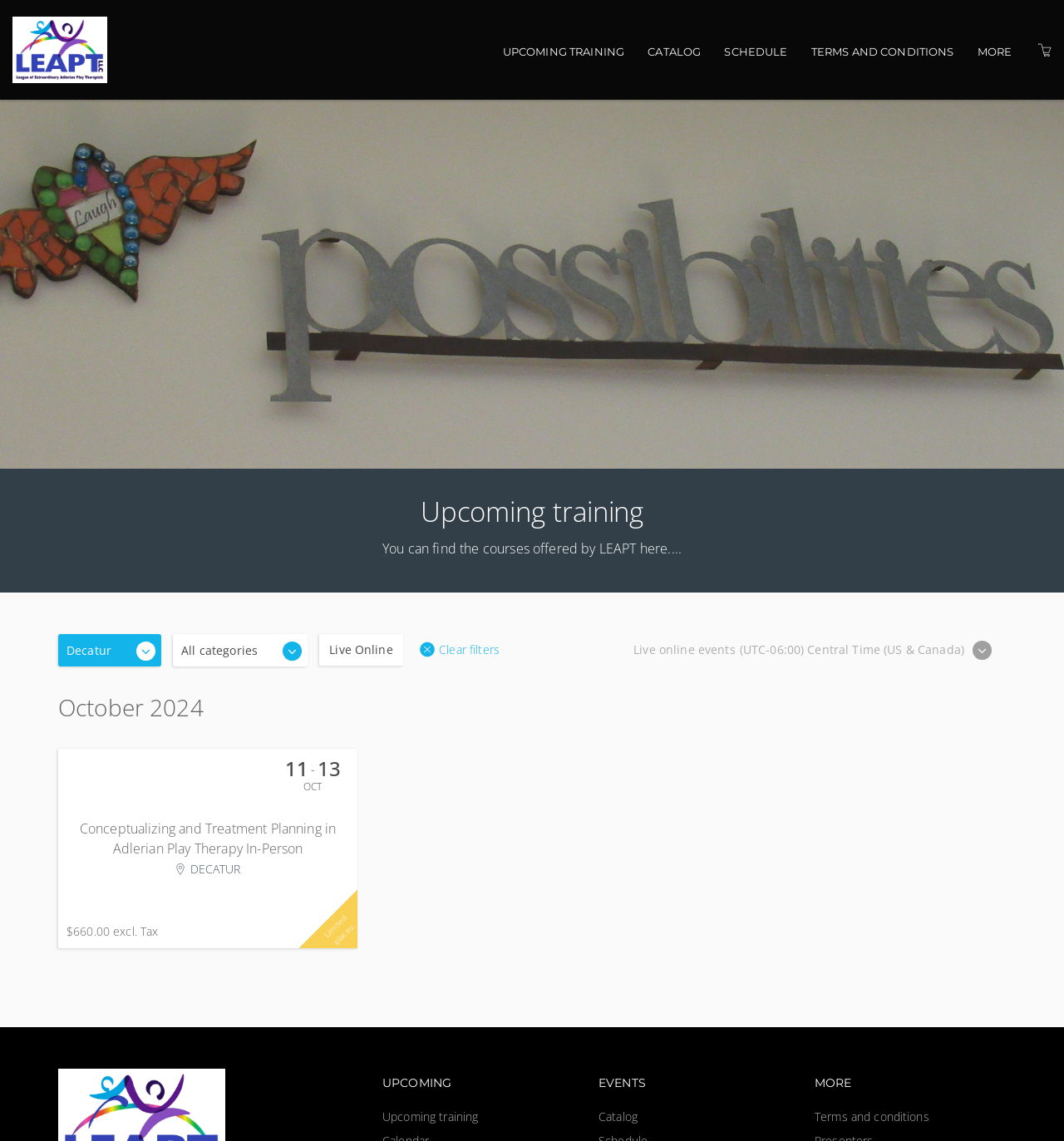Please locate the bounding box coordinates of the region I need to click to follow this instruction: "Clear filters".

[0.394, 0.559, 0.47, 0.58]